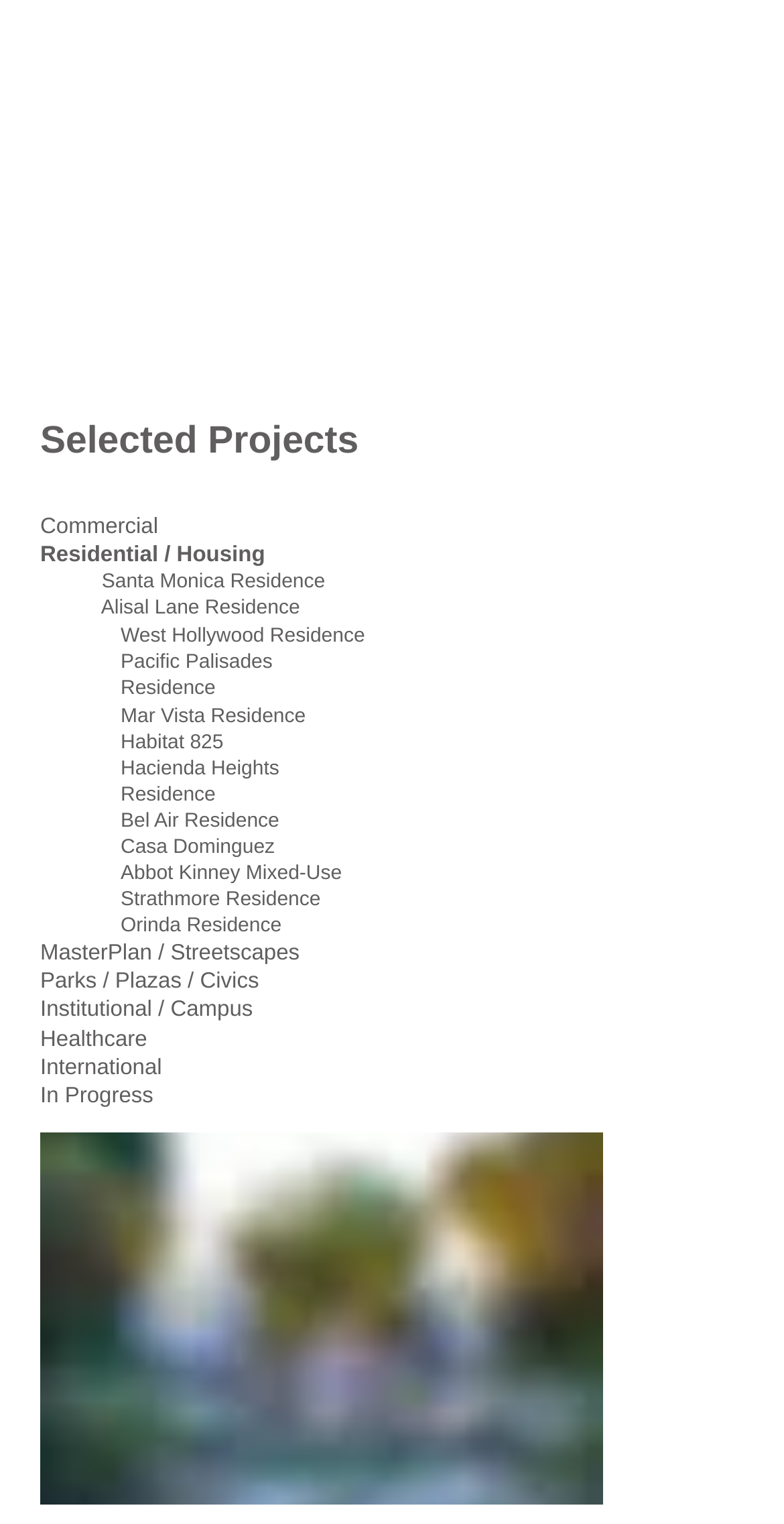Locate the UI element described by Casa Dominguez in the provided webpage screenshot. Return the bounding box coordinates in the format (top-left x, top-left y, bottom-right x, bottom-right y), ensuring all values are between 0 and 1.

[0.154, 0.549, 0.351, 0.563]